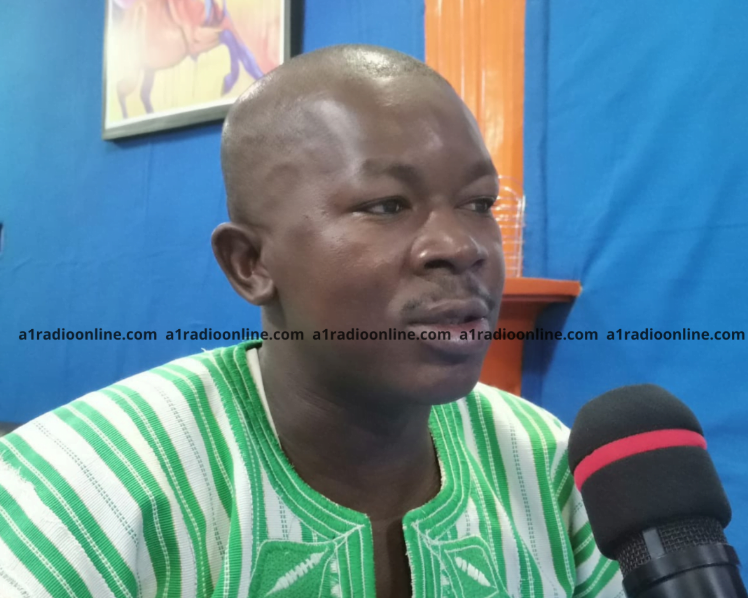What is the color of the wall behind the man?
Can you provide an in-depth and detailed response to the question?

The background of the image features a vibrant blue wall that adds to the ambiance of the setting, which is further enhanced by the decorative elements and a framed image.